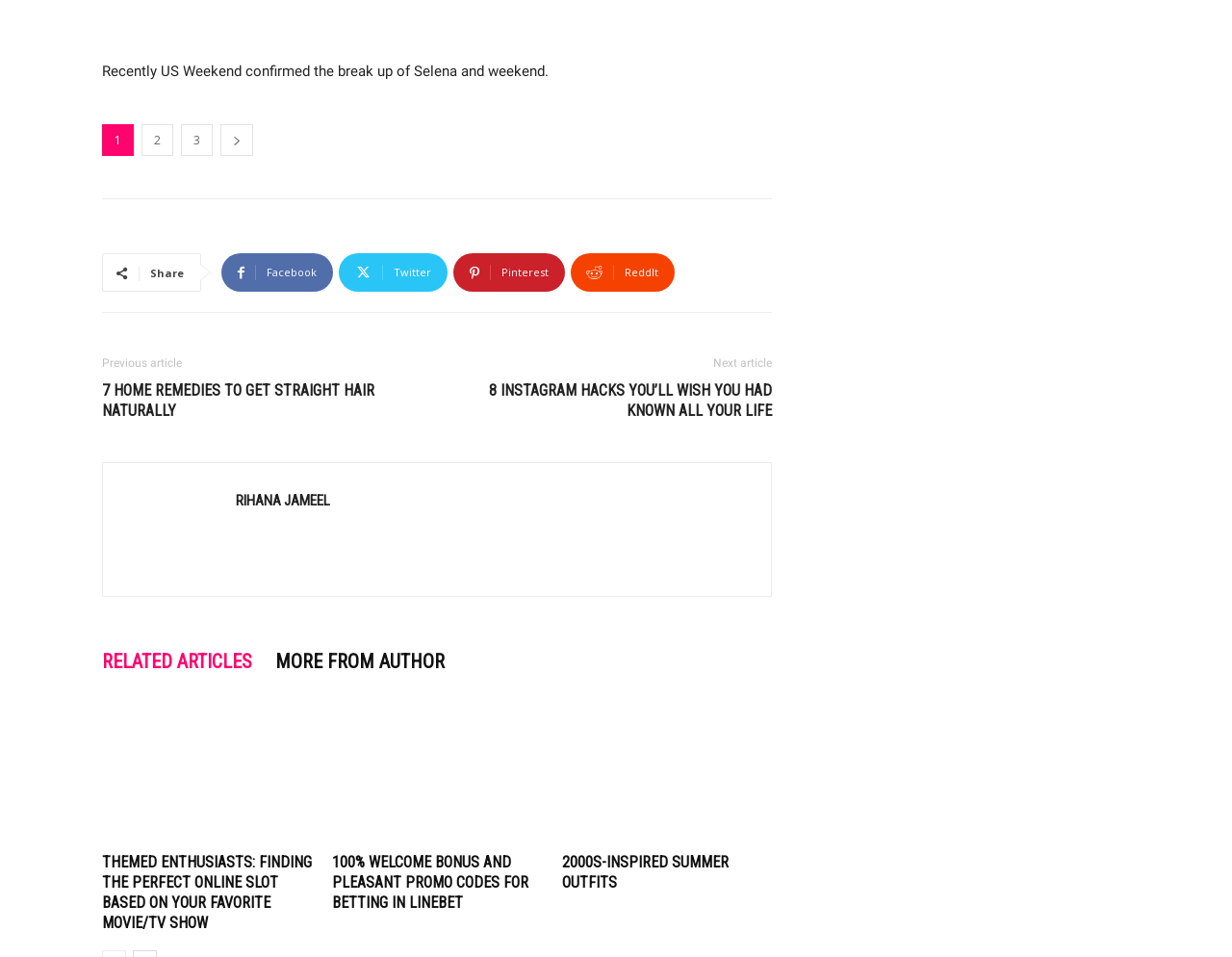Refer to the image and provide a thorough answer to this question:
How many images are in the webpage?

The webpage contains three images, as indicated by the image elements with the descriptions '', 'woman holding red phone', and 'woman lying on brown floor' respectively.